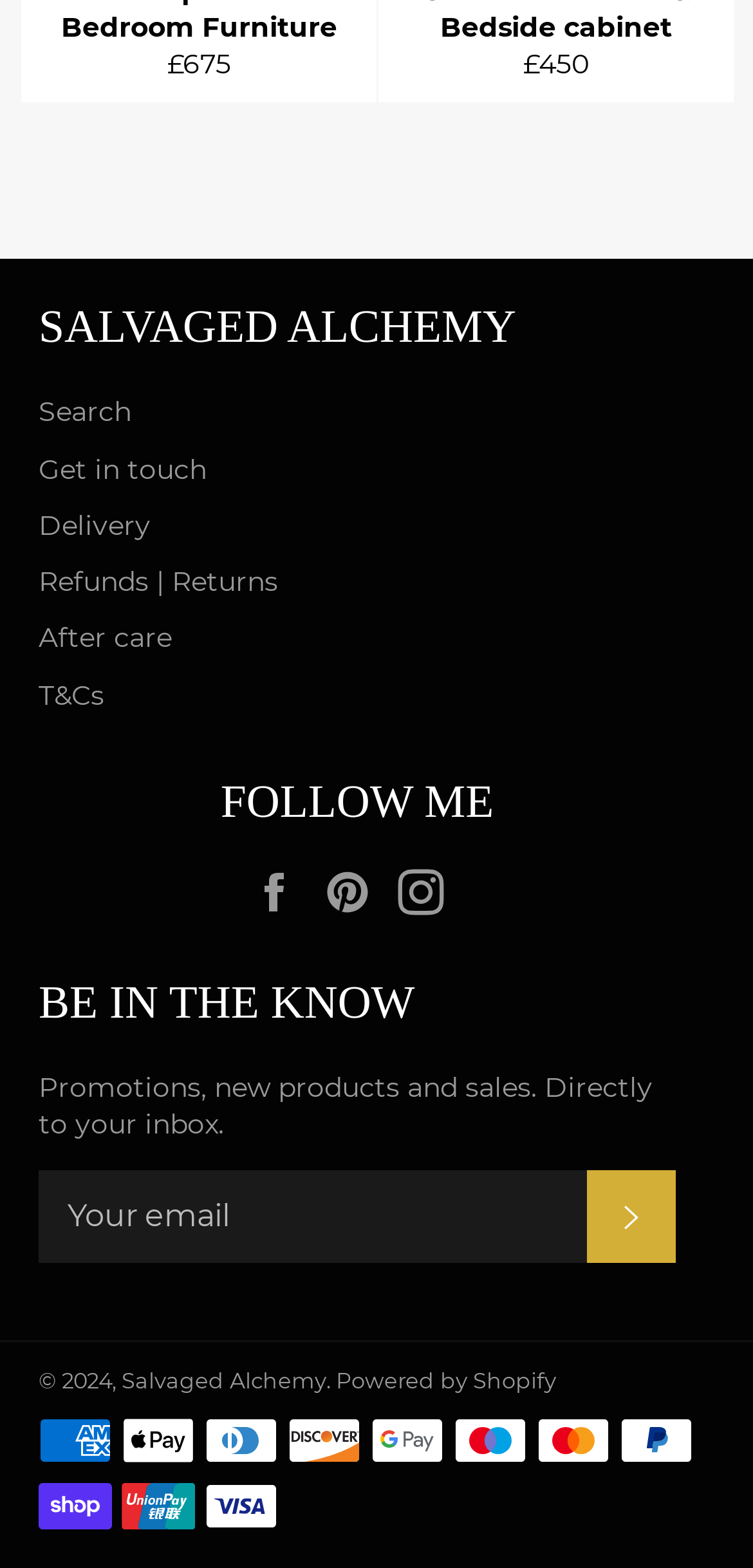Pinpoint the bounding box coordinates of the clickable area necessary to execute the following instruction: "Contact us via email". The coordinates should be given as four float numbers between 0 and 1, namely [left, top, right, bottom].

None